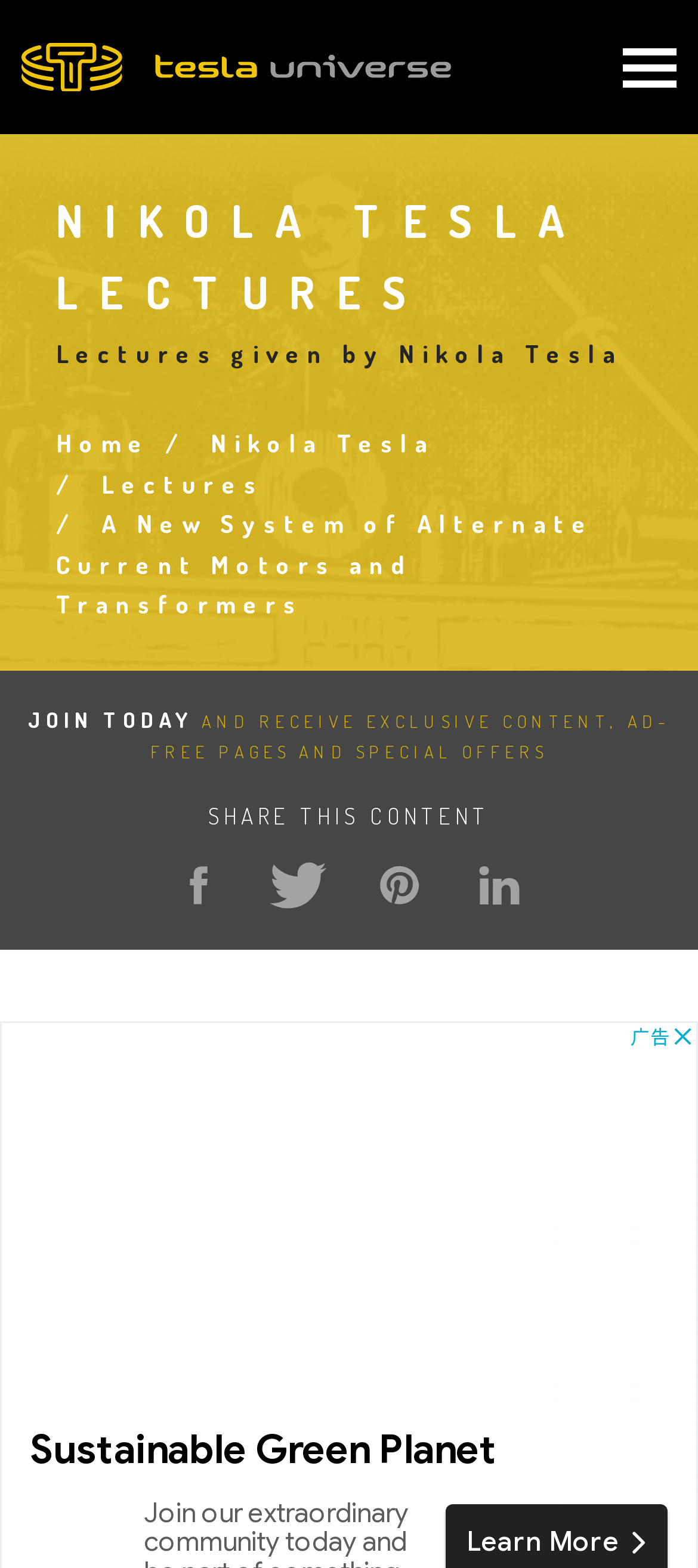Identify the bounding box coordinates of the section to be clicked to complete the task described by the following instruction: "Click the 'MC-146604' link". The coordinates should be four float numbers between 0 and 1, formatted as [left, top, right, bottom].

None